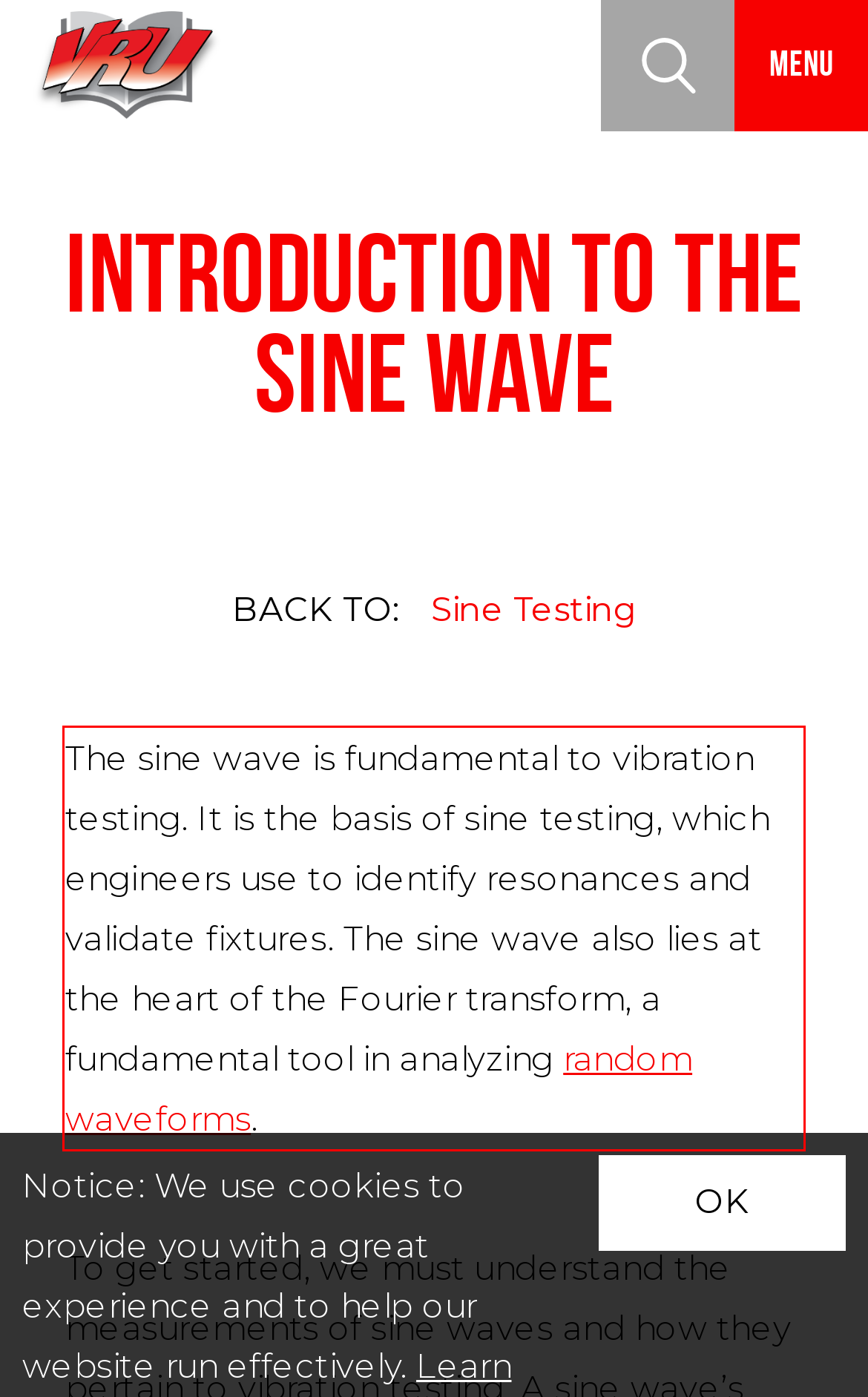In the screenshot of the webpage, find the red bounding box and perform OCR to obtain the text content restricted within this red bounding box.

The sine wave is fundamental to vibration testing. It is the basis of sine testing, which engineers use to identify resonances and validate fixtures. The sine wave also lies at the heart of the Fourier transform, a fundamental tool in analyzing random waveforms.